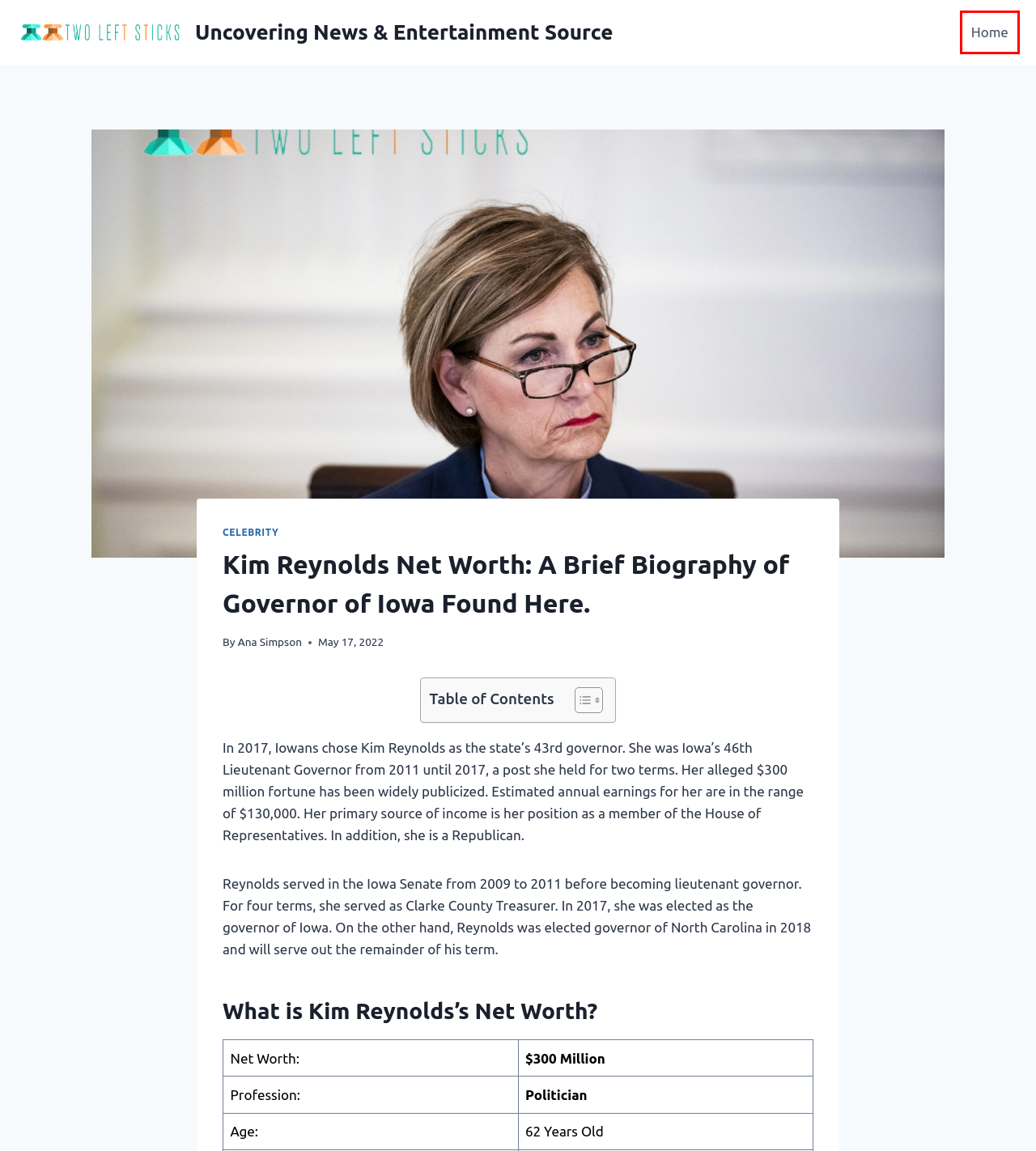You have a screenshot showing a webpage with a red bounding box highlighting an element. Choose the webpage description that best fits the new webpage after clicking the highlighted element. The descriptions are:
A. Pinnacle Premium - An Example wordpress site, with Pinnacle Theme
B. Celebrity Archives - Uncovering News & Entertainment Source
C. Jerry Garcia Net Worth- His Estate Finally Settles with Ex-Wife
D. Ana Simpson, Author at Uncovering News & Entertainment Source
E. Cain Velasquez: Wife, Earnings, Salary, and Net Worth (in 2022)
F. Brian Redban Net Worth 2022: - Biography and Relationship Status
G. Uncovering News & Entertainment Source - Two Left Sticks
H. Chrissy Metz Net Worth 2022- Who has the most money on 'This Is Us'?

A